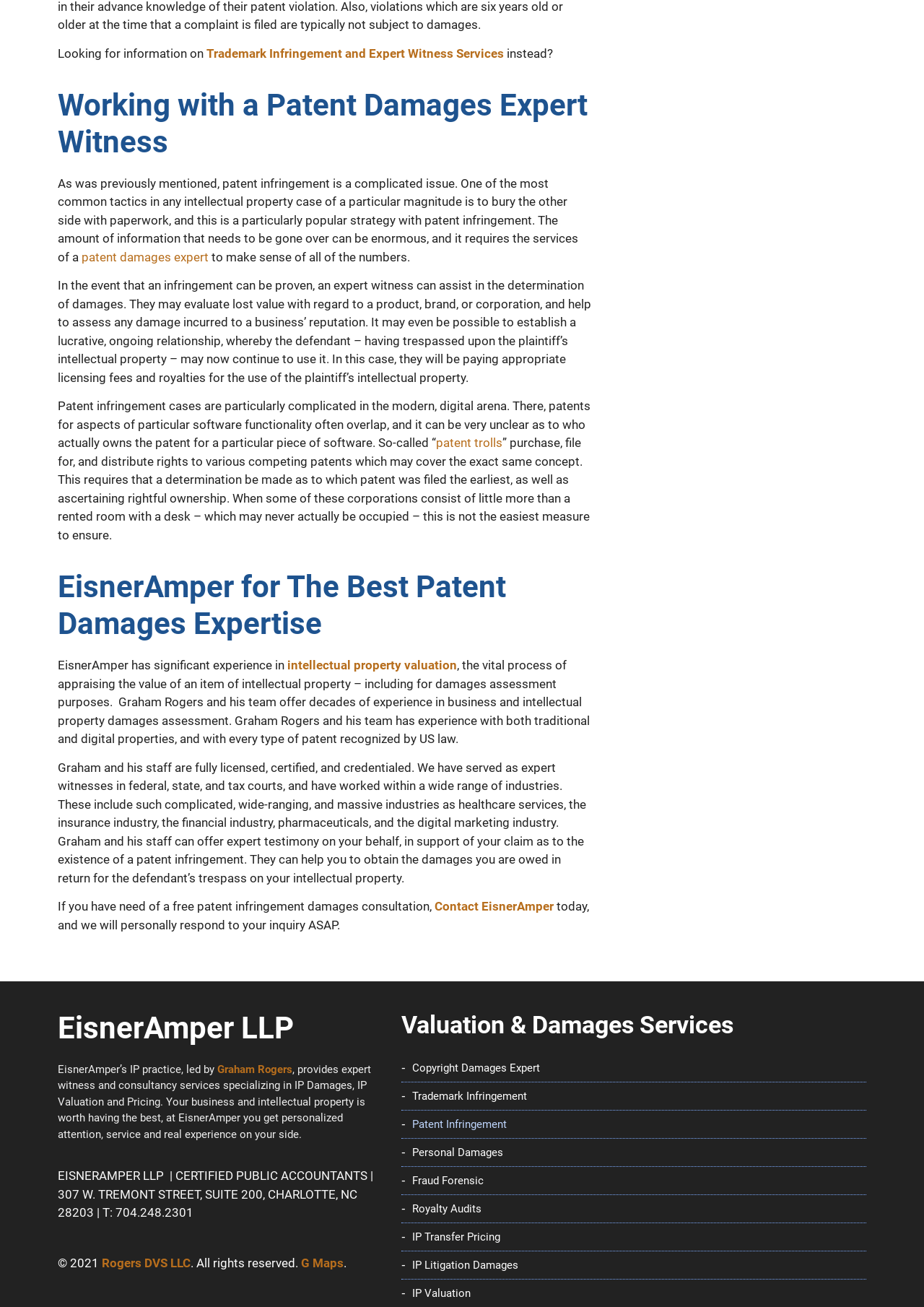Predict the bounding box of the UI element based on the description: "IP Litigation Damages". The coordinates should be four float numbers between 0 and 1, formatted as [left, top, right, bottom].

[0.434, 0.957, 0.937, 0.979]